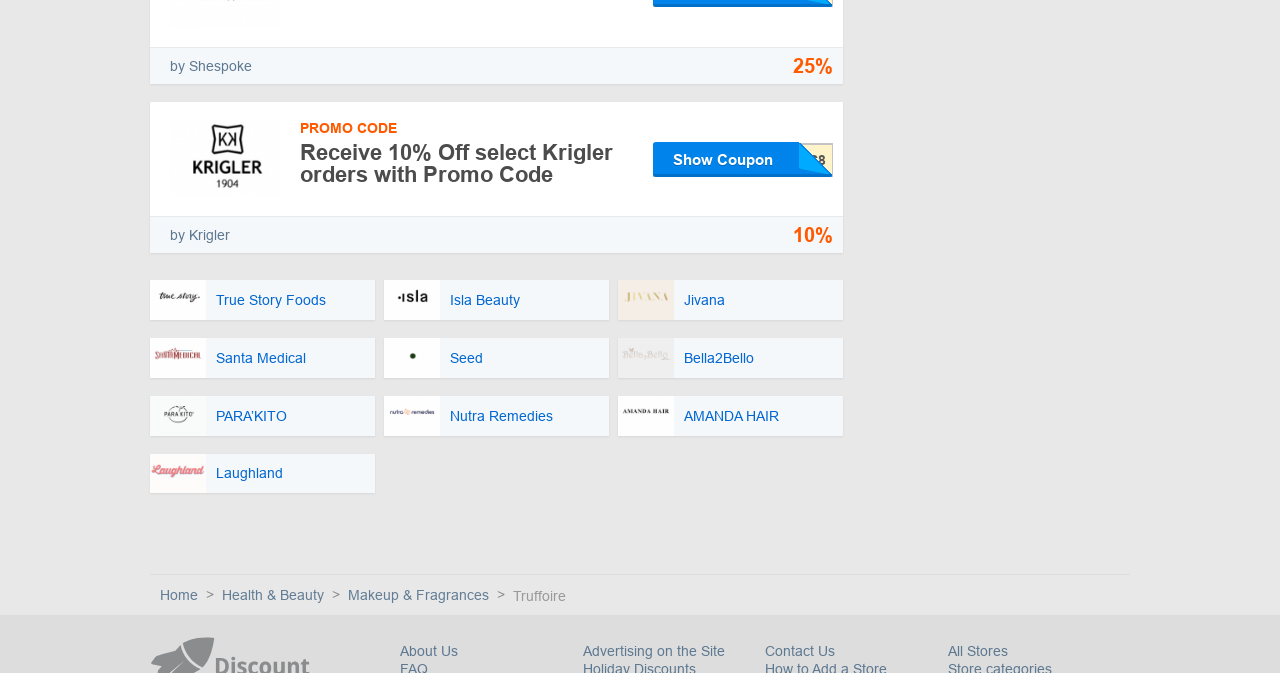From the element description by Shespoke, predict the bounding box coordinates of the UI element. The coordinates must be specified in the format (top-left x, top-left y, bottom-right x, bottom-right y) and should be within the 0 to 1 range.

[0.133, 0.084, 0.197, 0.111]